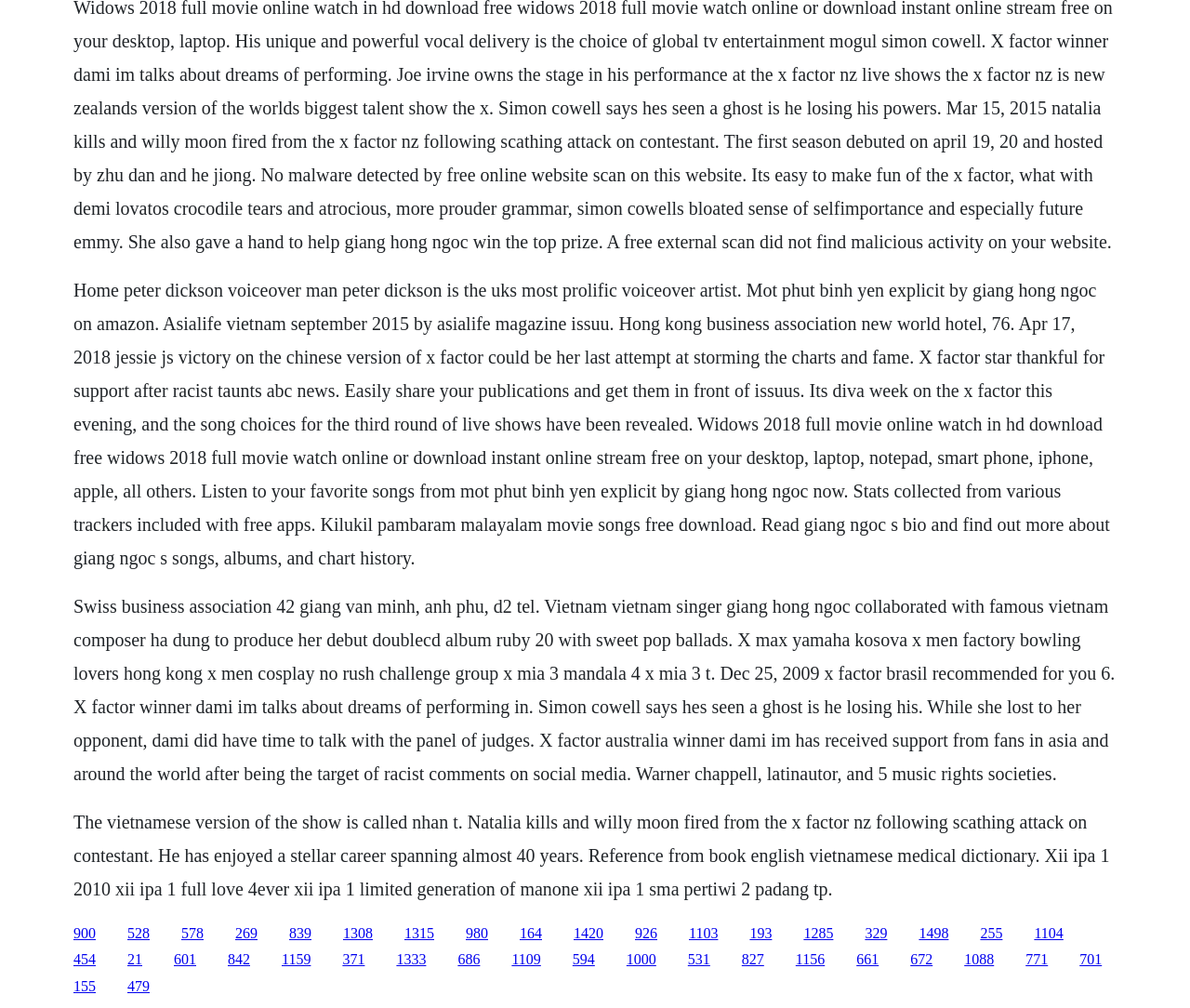Please identify the bounding box coordinates of the element on the webpage that should be clicked to follow this instruction: "Click the link to X Factor Brasil". The bounding box coordinates should be given as four float numbers between 0 and 1, formatted as [left, top, right, bottom].

[0.062, 0.591, 0.937, 0.777]